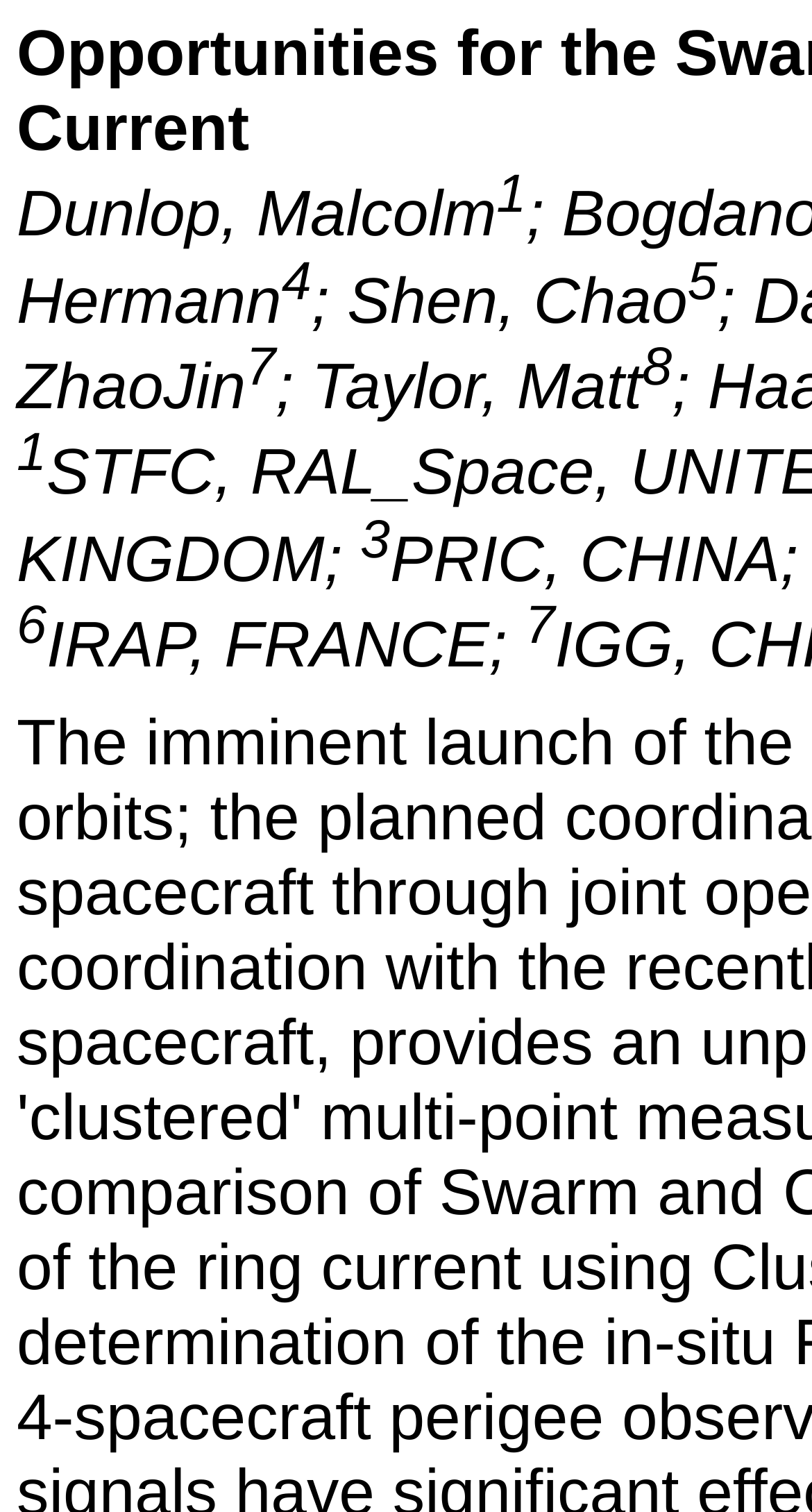What is the first author's name?
Please respond to the question with as much detail as possible.

The first author's name can be found at the top of the webpage, which is 'Dunlop, Malcolm' as indicated by the StaticText element with bounding box coordinates [0.021, 0.118, 0.611, 0.166].